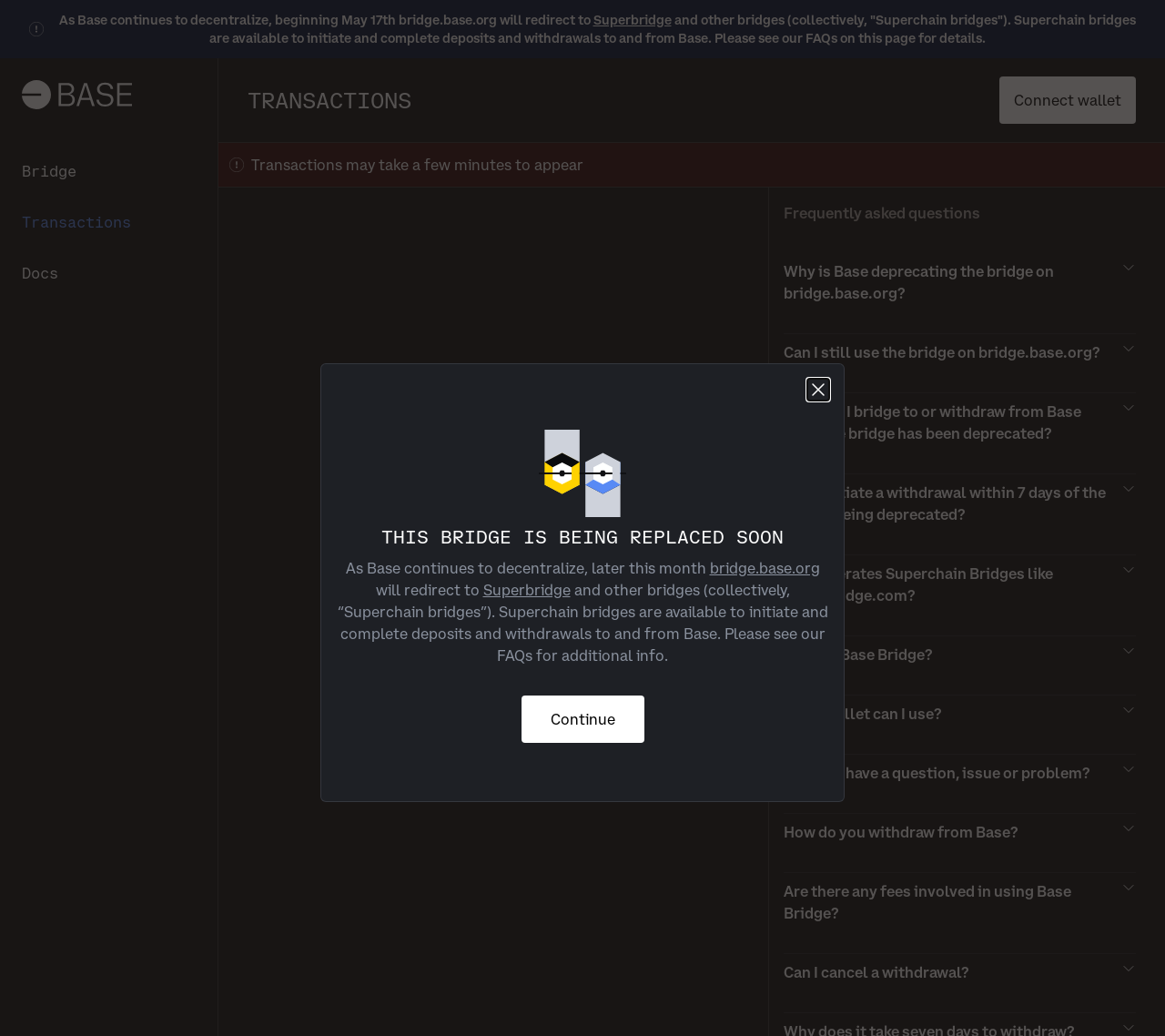Please analyze the image and give a detailed answer to the question:
What is the purpose of Superchain bridges?

The webpage states that 'Superchain bridges are available to initiate and complete deposits and withdrawals to and from Base', which suggests that the purpose of Superchain bridges is to facilitate deposits and withdrawals.